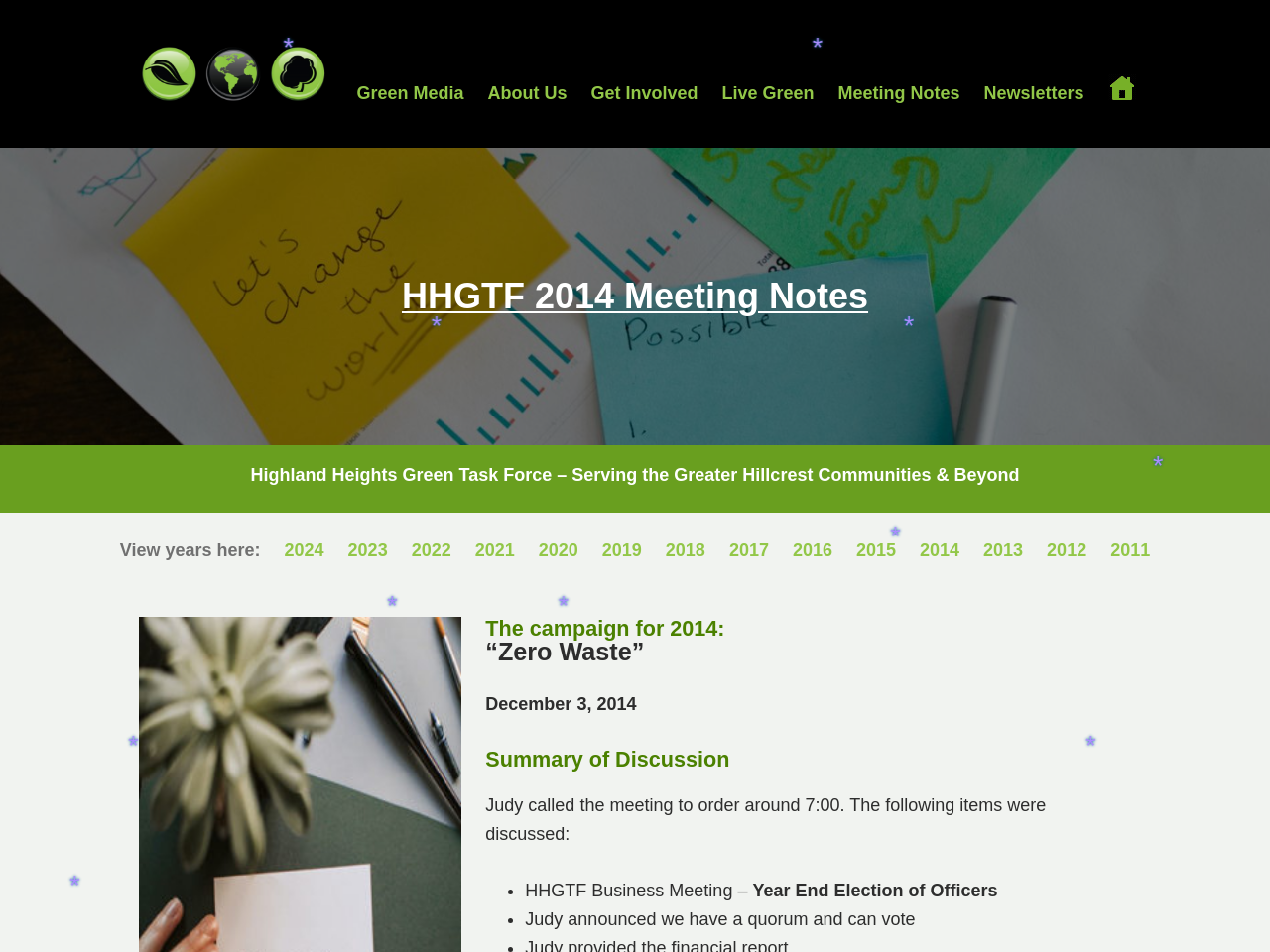Identify the bounding box coordinates necessary to click and complete the given instruction: "Click the 'About Us' link".

[0.384, 0.094, 0.446, 0.102]